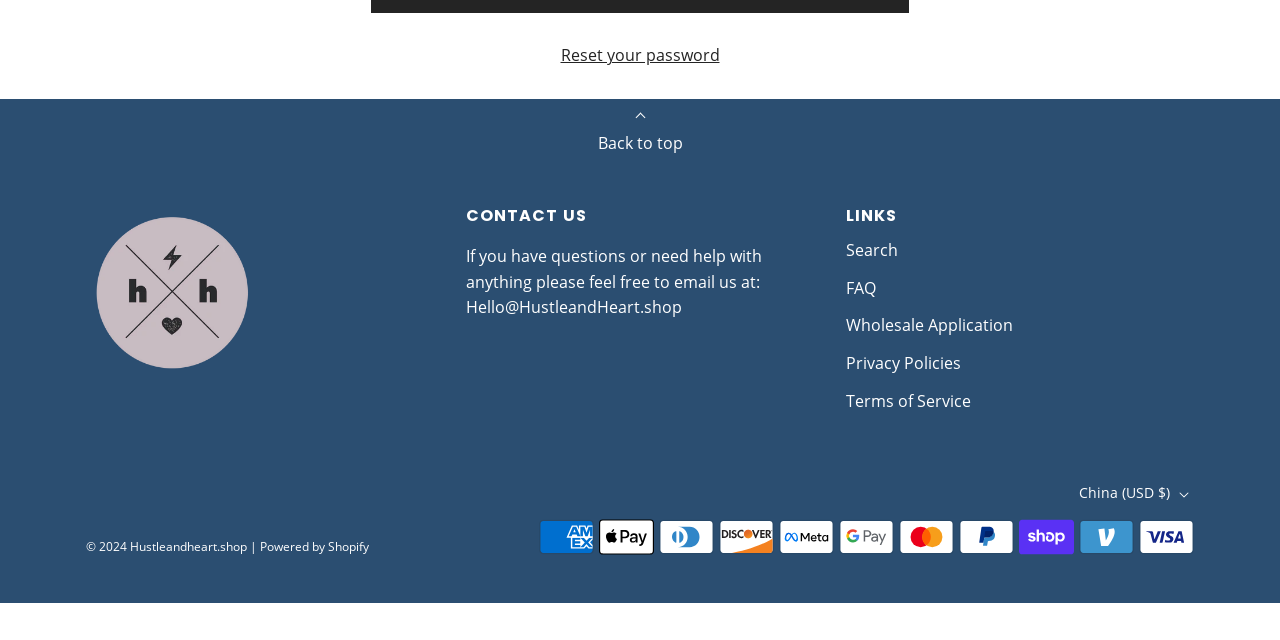Extract the bounding box of the UI element described as: "Privacy Policies".

[0.661, 0.539, 0.751, 0.598]